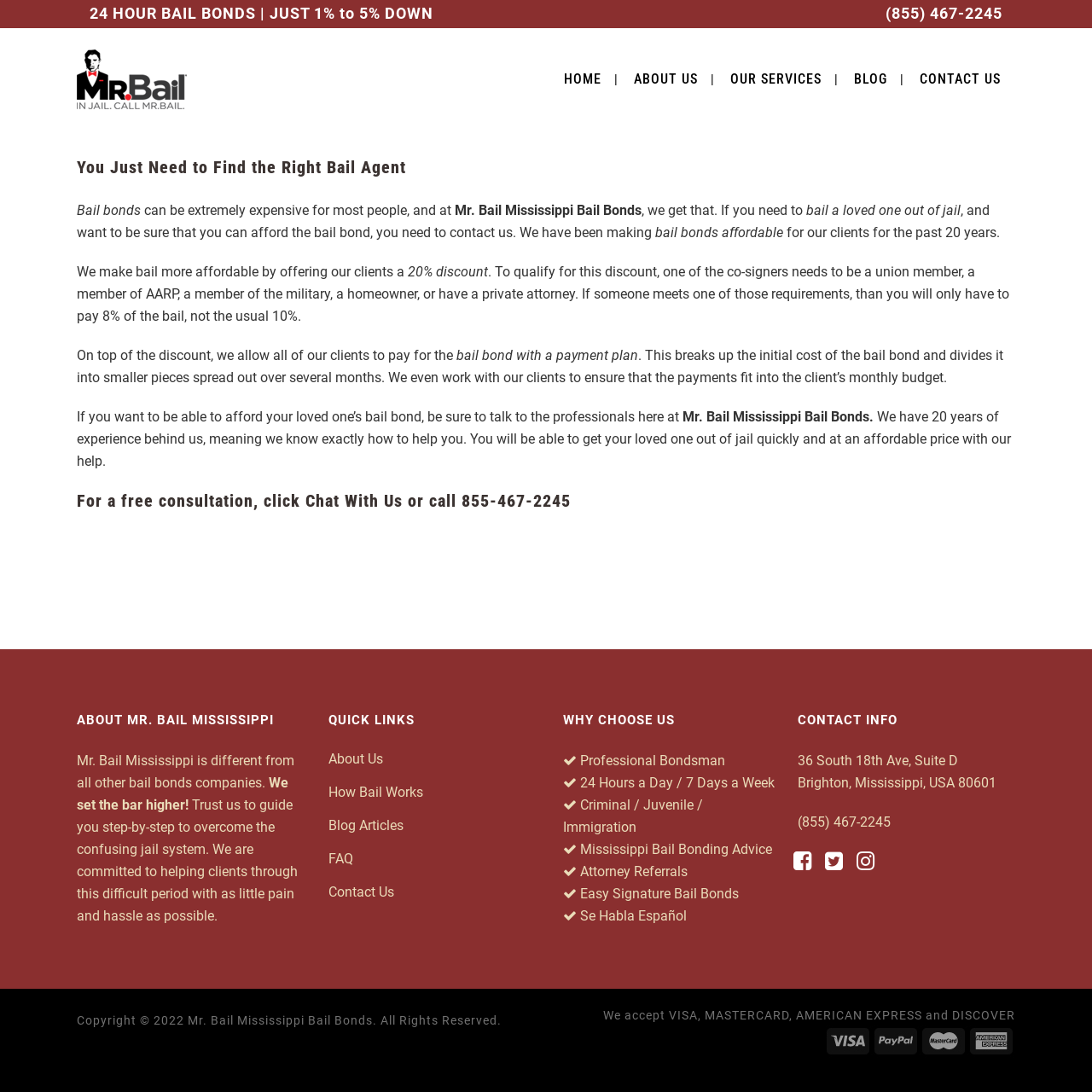What payment methods are accepted?
Could you give a comprehensive explanation in response to this question?

I found the payment methods accepted by reading the text 'We accept VISA, MASTERCARD, AMERICAN EXPRESS and DISCOVER' at the bottom of the webpage.